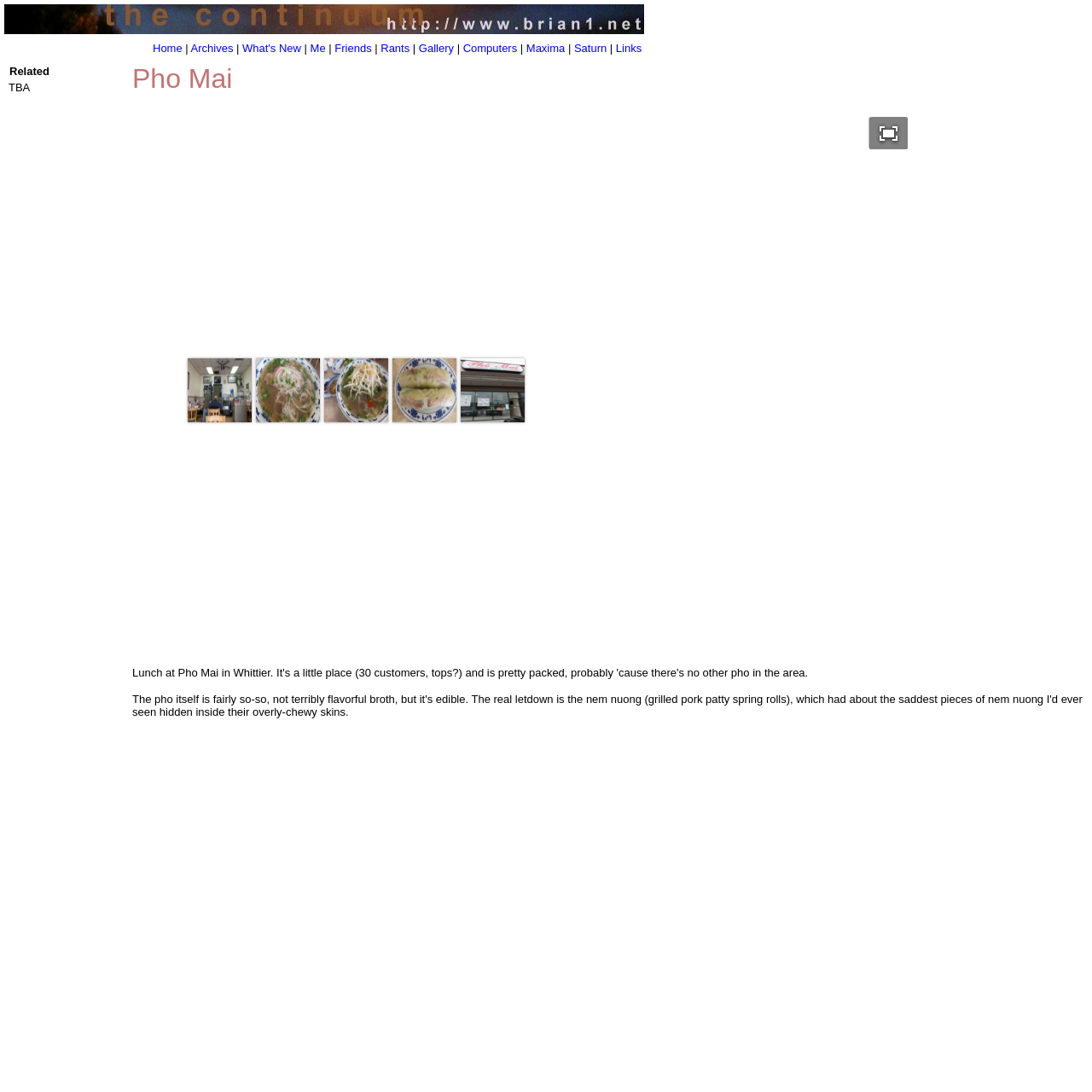Find the bounding box coordinates for the element that must be clicked to complete the instruction: "view archives". The coordinates should be four float numbers between 0 and 1, indicated as [left, top, right, bottom].

[0.175, 0.038, 0.214, 0.05]